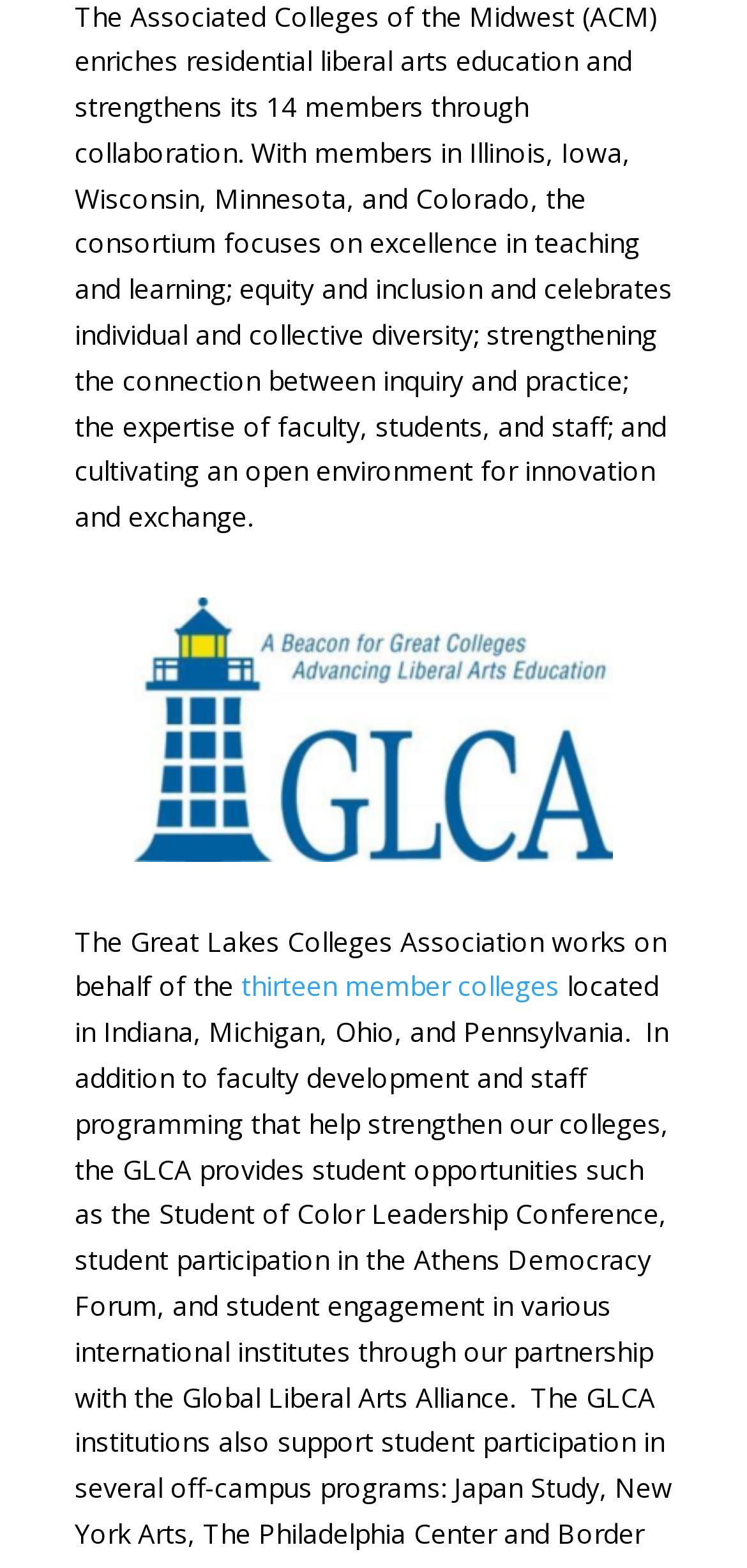How many member colleges are there?
Please answer the question as detailed as possible.

The number of member colleges can be determined by reading the link element with text 'thirteen member colleges', which is a child element of the Root Element.